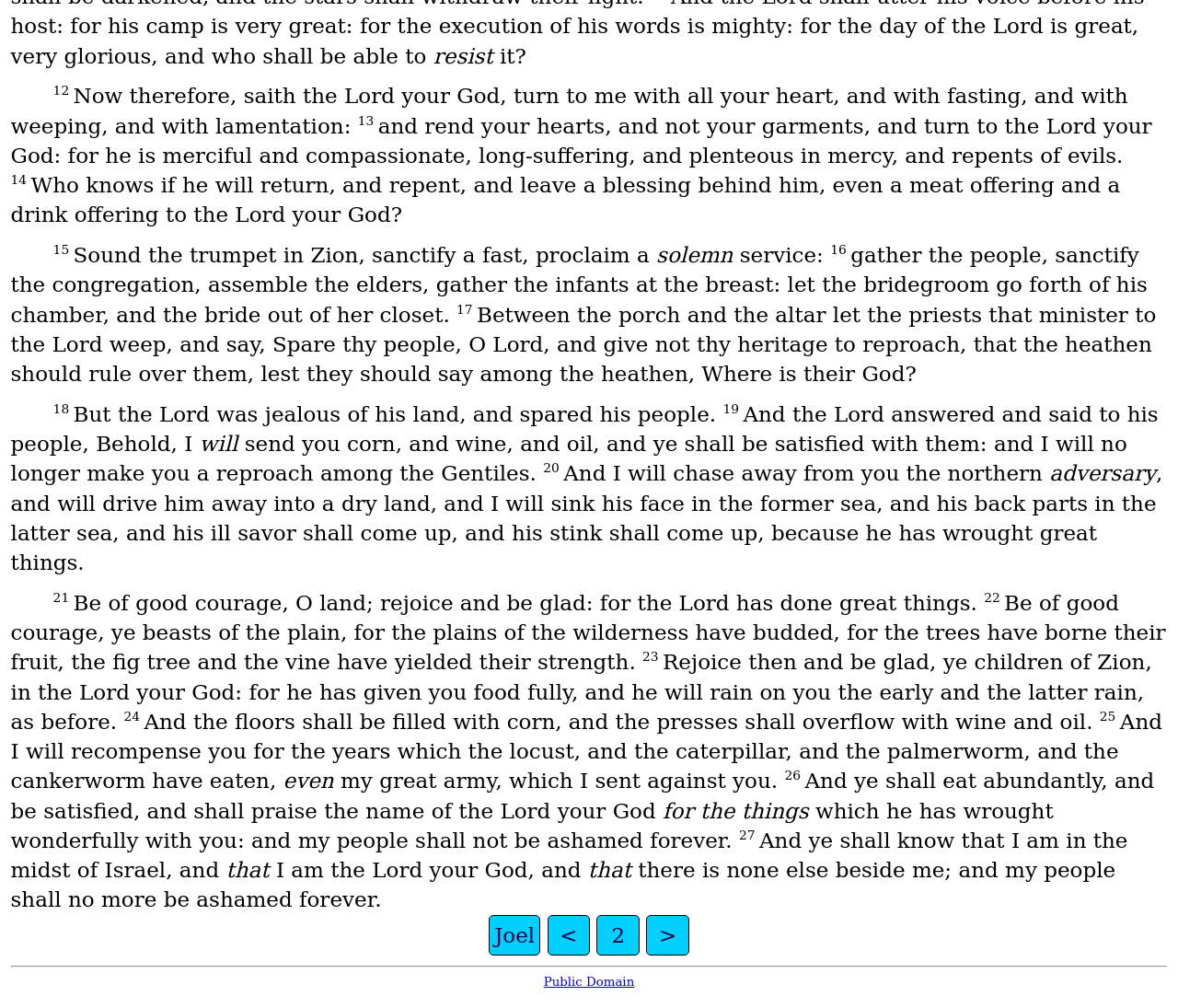Provide the bounding box coordinates, formatted as (top-left x, top-left y, bottom-right x, bottom-right y), with all values being floating point numbers between 0 and 1. Identify the bounding box of the UI element that matches the description: 2

[0.507, 0.907, 0.543, 0.948]